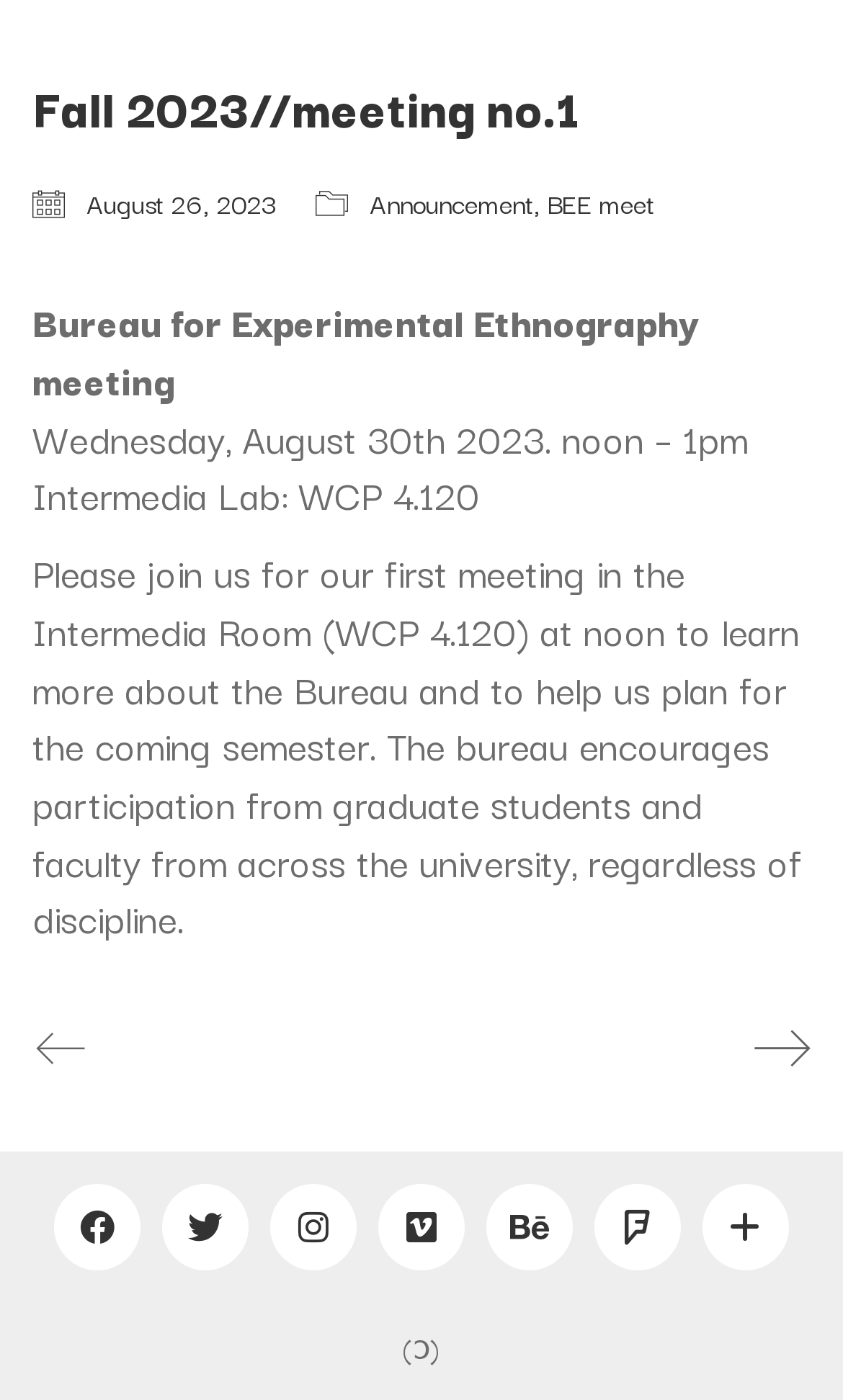From the webpage screenshot, identify the region described by Facebook. Provide the bounding box coordinates as (top-left x, top-left y, bottom-right x, bottom-right y), with each value being a floating point number between 0 and 1.

[0.064, 0.846, 0.167, 0.908]